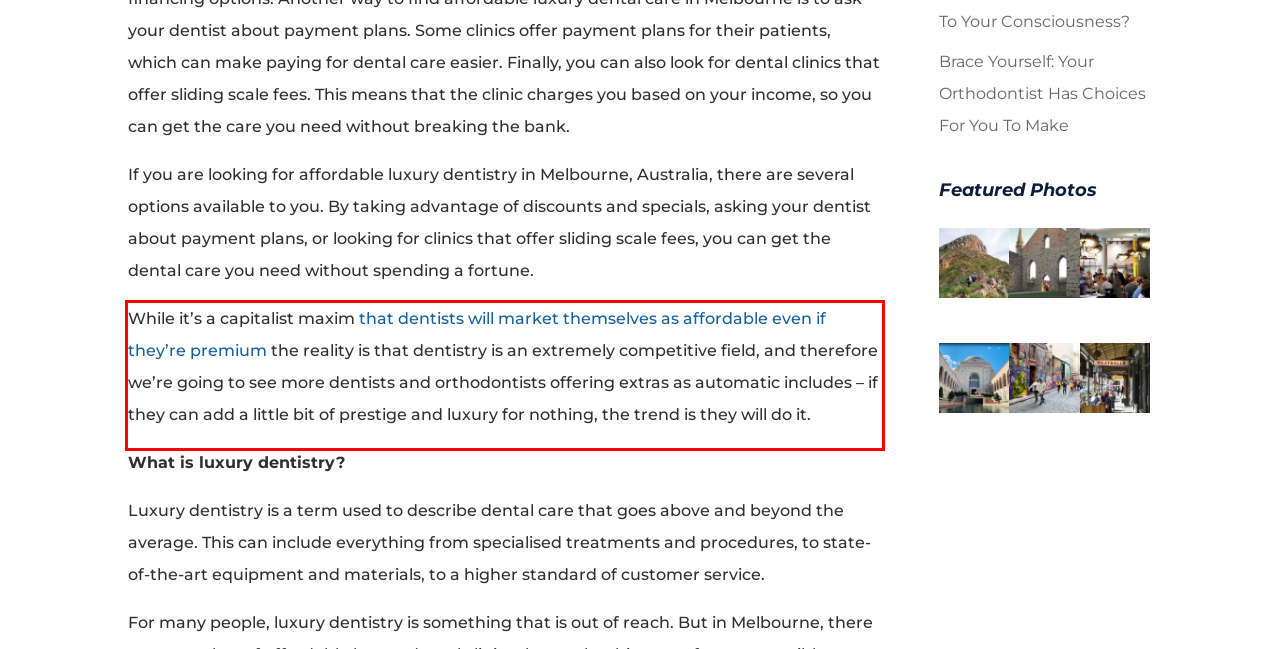You are presented with a webpage screenshot featuring a red bounding box. Perform OCR on the text inside the red bounding box and extract the content.

While it’s a capitalist maxim that dentists will market themselves as affordable even if they’re premium the reality is that dentistry is an extremely competitive field, and therefore we’re going to see more dentists and orthodontists offering extras as automatic includes – if they can add a little bit of prestige and luxury for nothing, the trend is they will do it.